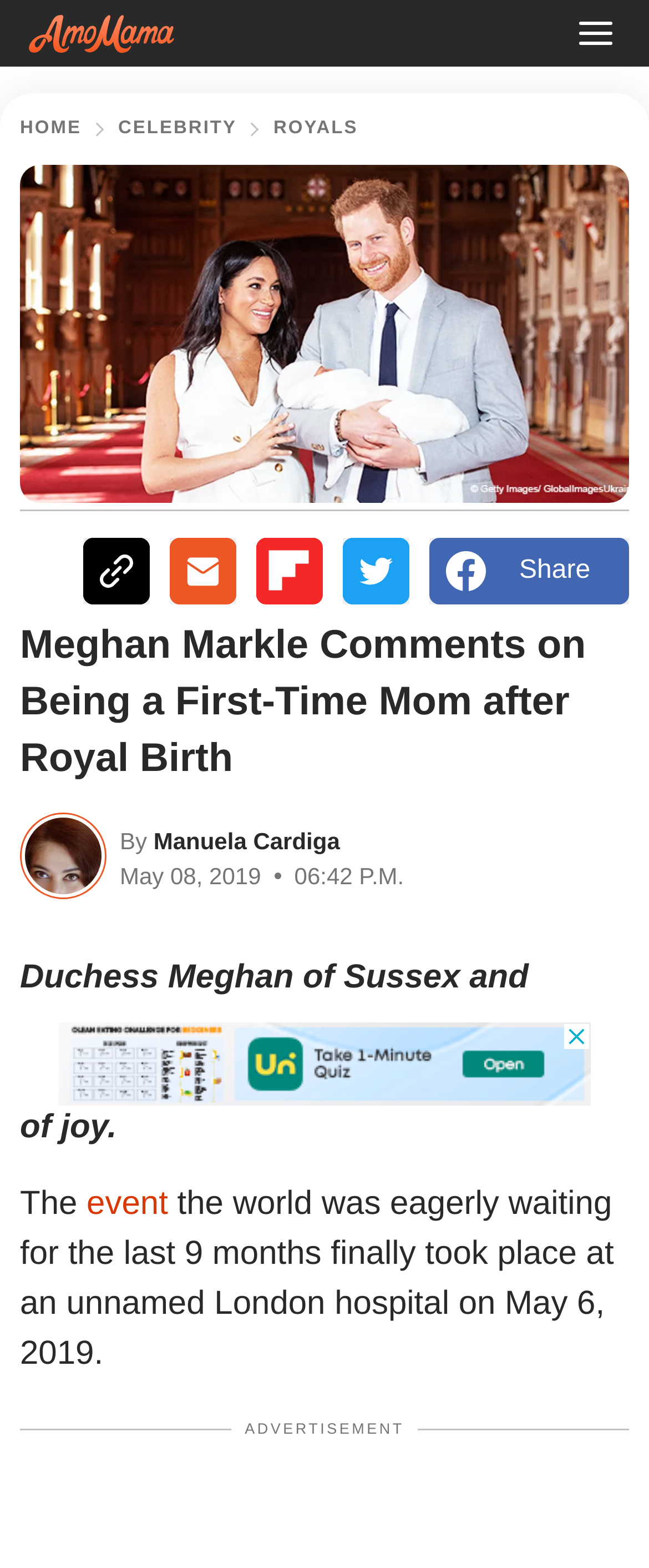Please provide a comprehensive response to the question based on the details in the image: How many social media buttons are there?

I counted the number of social media buttons by looking at the buttons with text 'Twitter', 'Facebook Share', 'flipboard-icon', 'Email', and 'Link'.